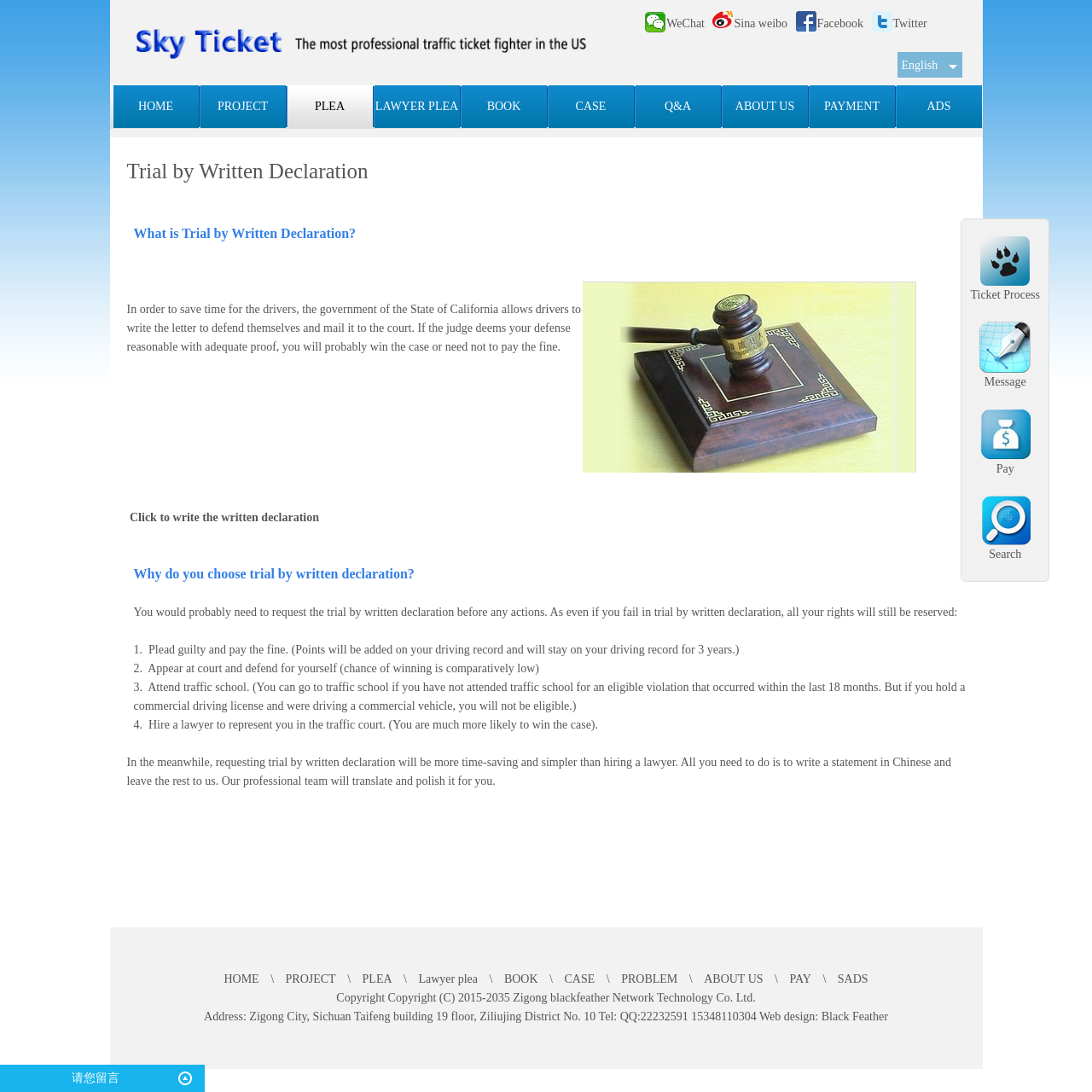Identify the bounding box coordinates of the clickable region required to complete the instruction: "Click on the 'EDOWSC Membership Form 2016.doc' link". The coordinates should be given as four float numbers within the range of 0 and 1, i.e., [left, top, right, bottom].

None